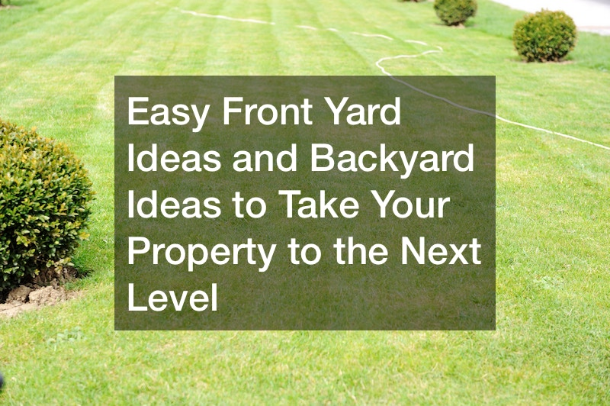What is the purpose of the bold text in the image?
Provide a fully detailed and comprehensive answer to the question.

The bold text in the image serves to invite viewers to explore creative landscaping options to elevate the aesthetics and functionality of their property. It is an attention-grabbing element that encourages viewers to engage with the content.